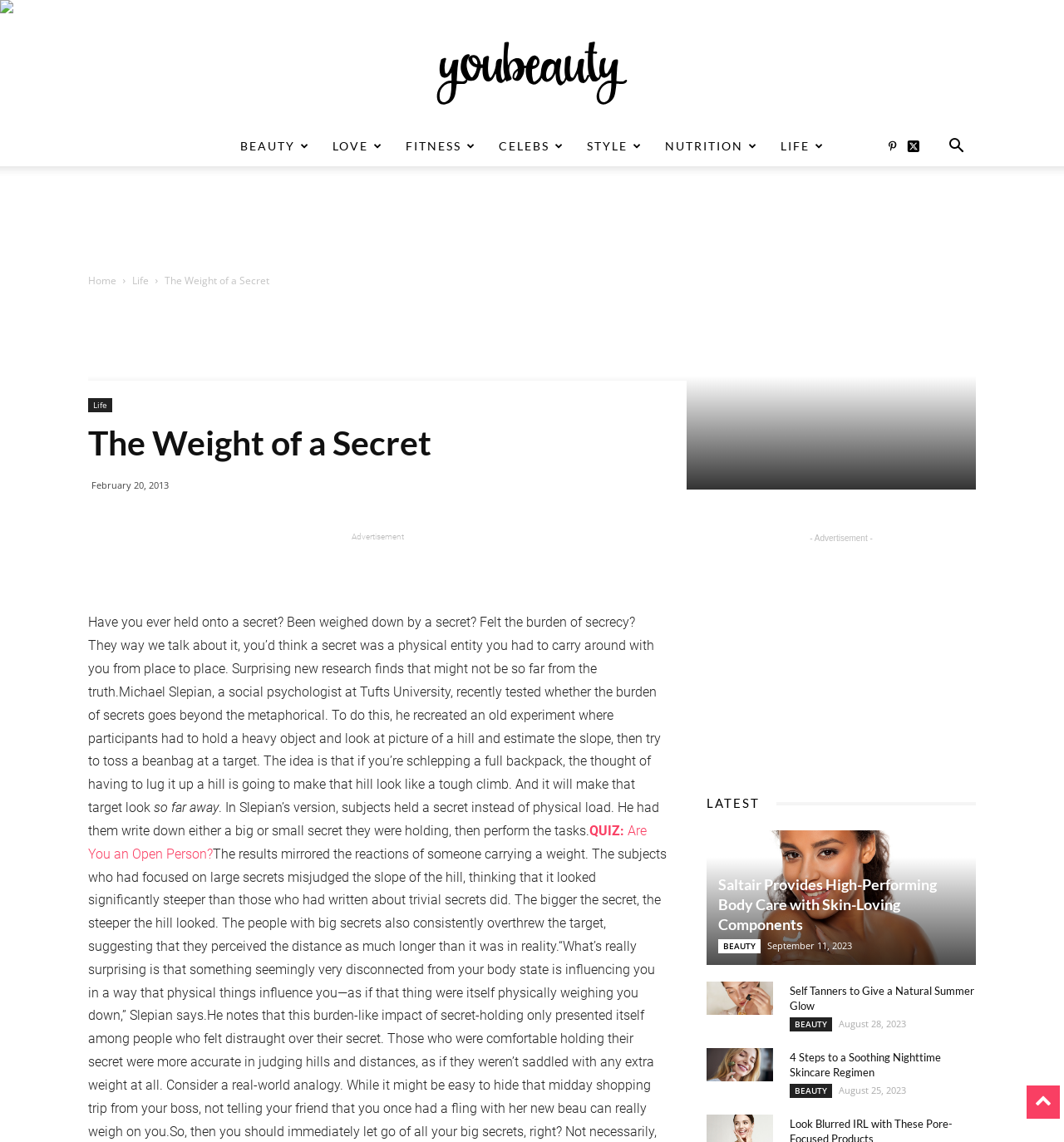Locate the UI element described as follows: "aria-label="Advertisement" name="aswift_3" title="Advertisement"". Return the bounding box coordinates as four float numbers between 0 and 1 in the order [left, top, right, bottom].

[0.673, 0.479, 0.908, 0.661]